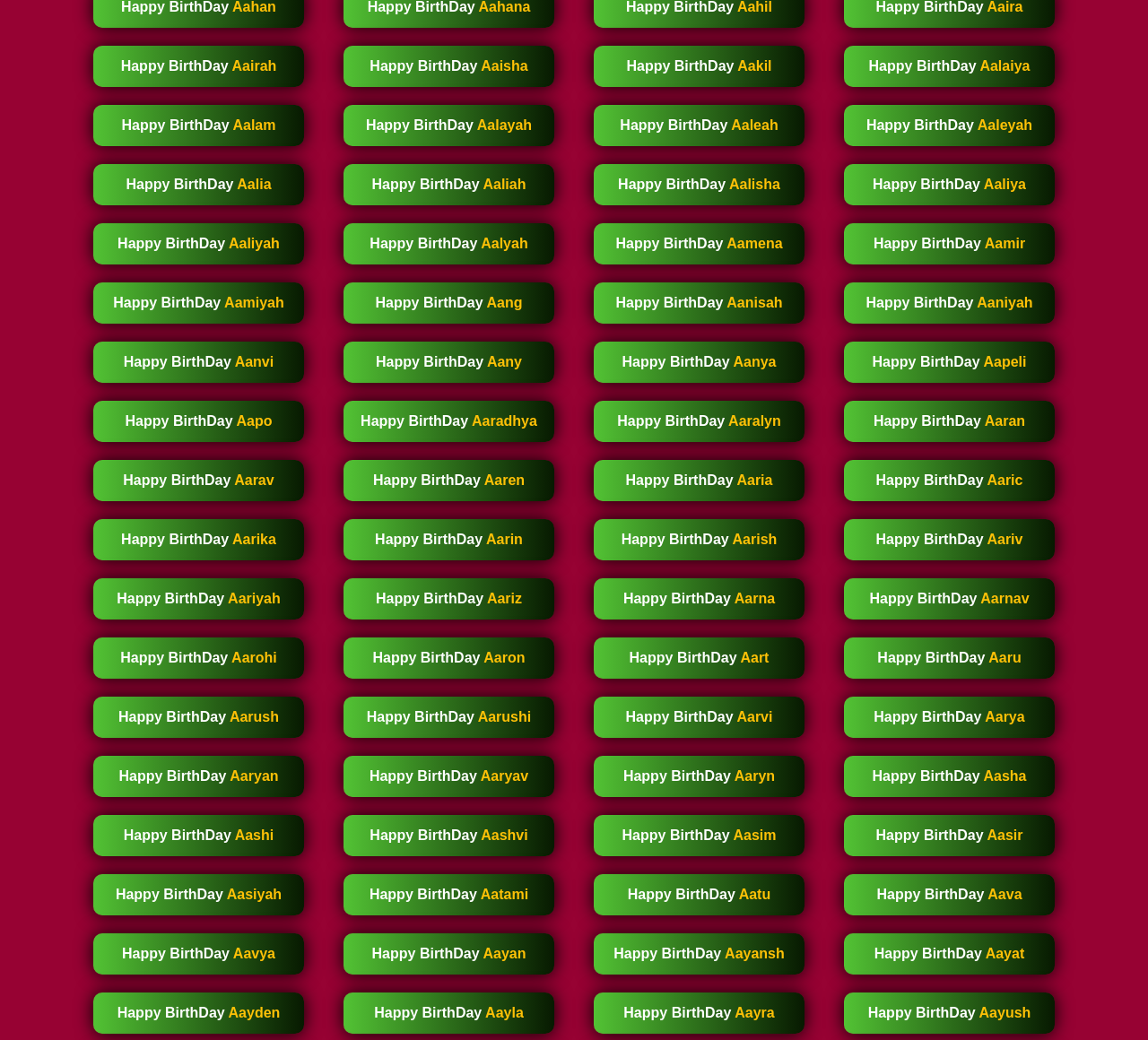How many names are available for birthday wishes?
Please use the visual content to give a single word or phrase answer.

Over 60